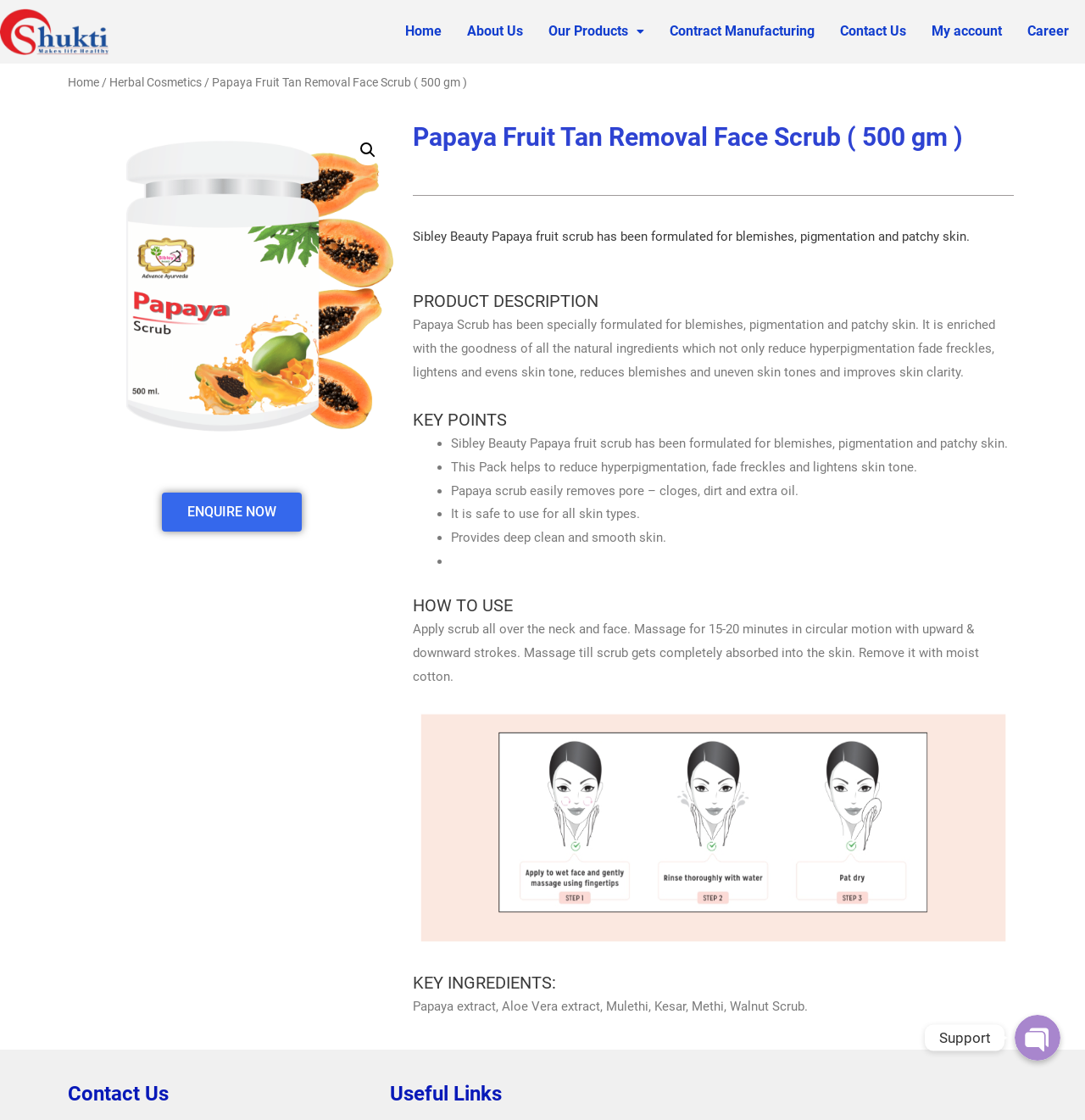Locate the bounding box coordinates of the element's region that should be clicked to carry out the following instruction: "Go to the Home page". The coordinates need to be four float numbers between 0 and 1, i.e., [left, top, right, bottom].

[0.361, 0.011, 0.419, 0.046]